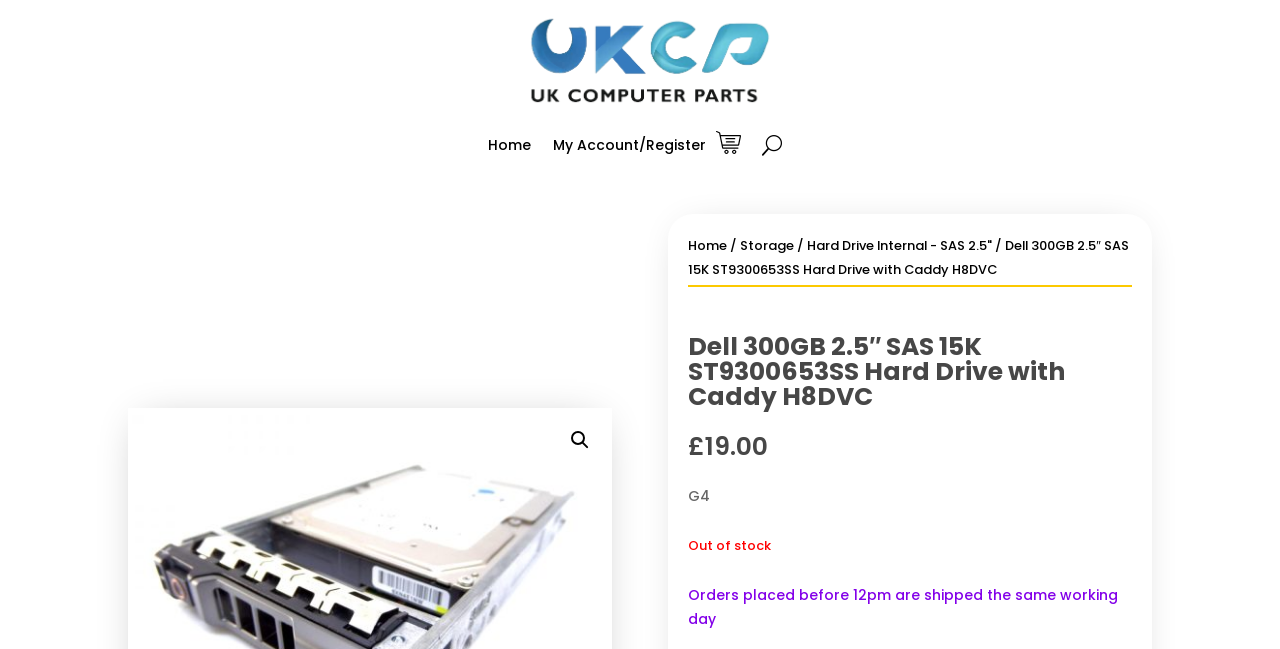Please reply with a single word or brief phrase to the question: 
What is the price of the hard drive?

£19.00